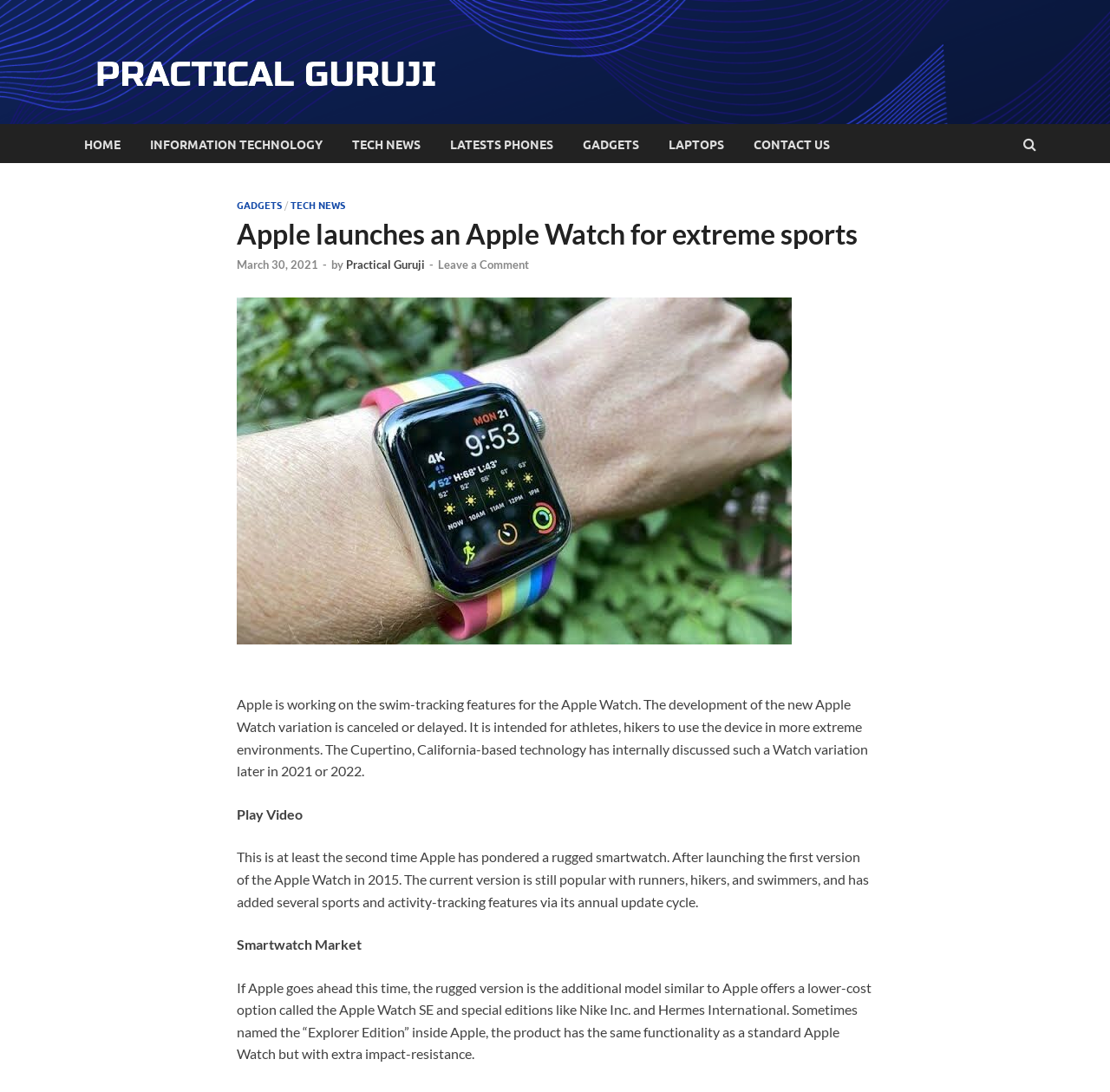Find the bounding box coordinates for the element that must be clicked to complete the instruction: "contact us". The coordinates should be four float numbers between 0 and 1, indicated as [left, top, right, bottom].

[0.666, 0.114, 0.761, 0.149]